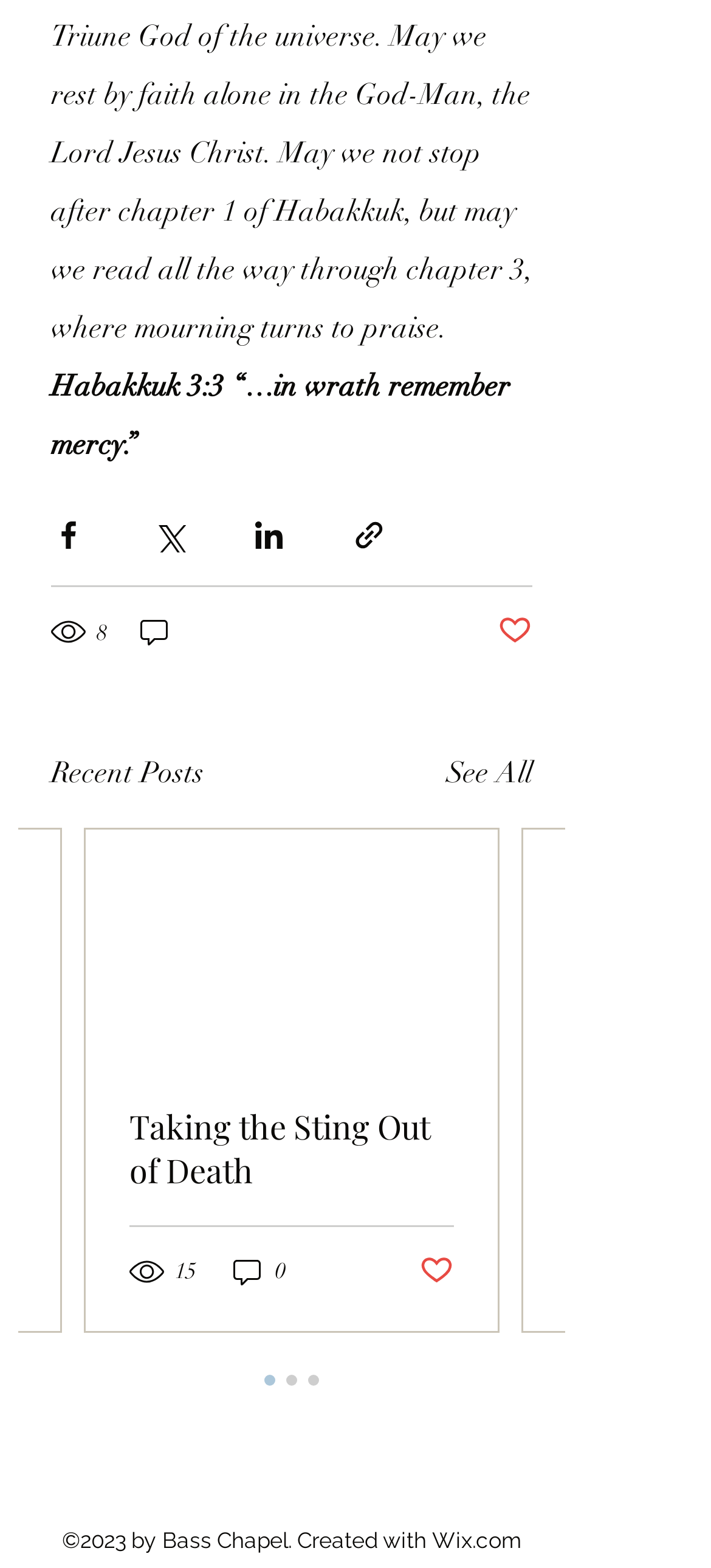Please mark the clickable region by giving the bounding box coordinates needed to complete this instruction: "Read the article".

[0.121, 0.529, 0.7, 0.849]